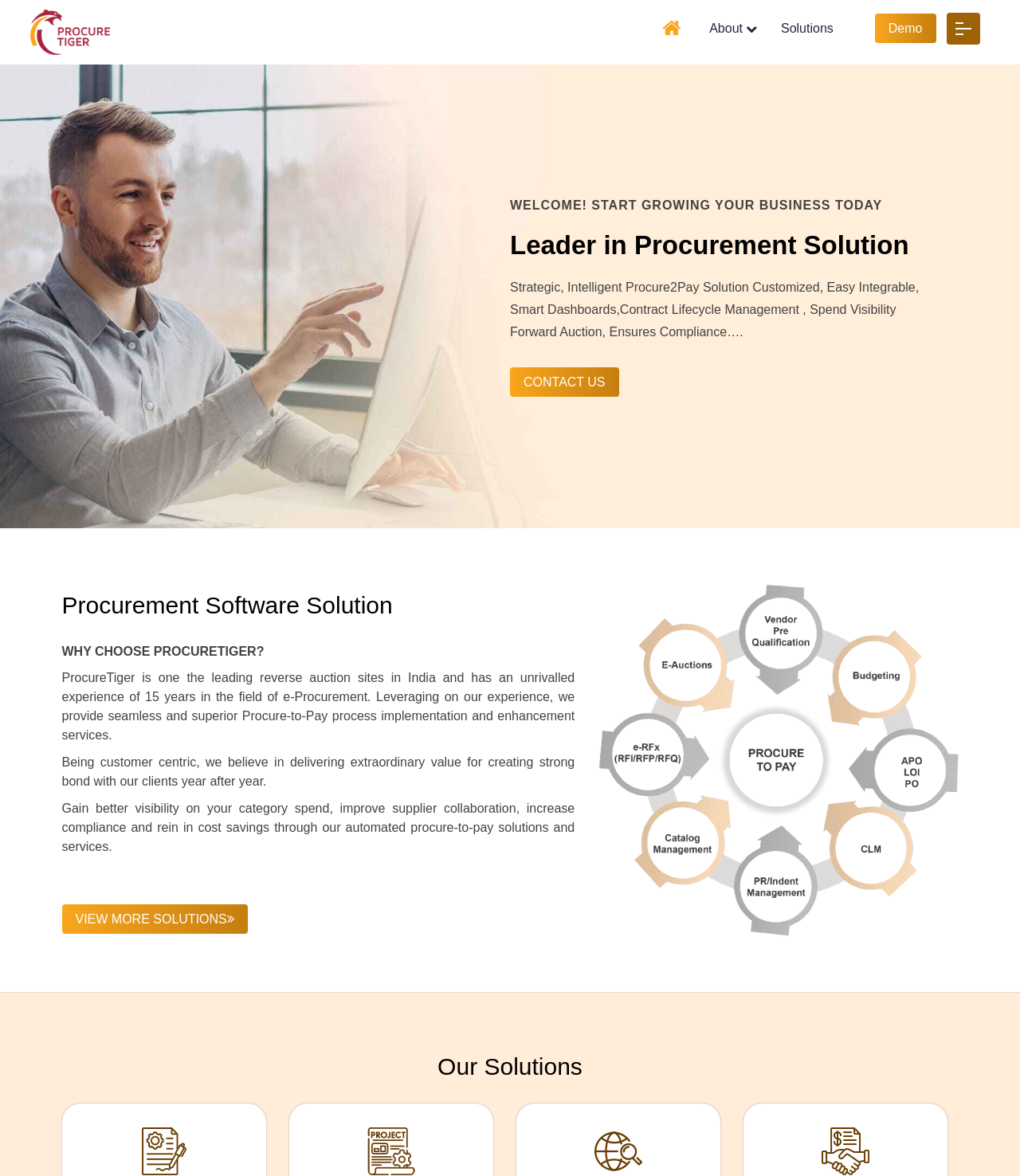Can you provide the bounding box coordinates for the element that should be clicked to implement the instruction: "View About page"?

[0.695, 0.002, 0.728, 0.046]